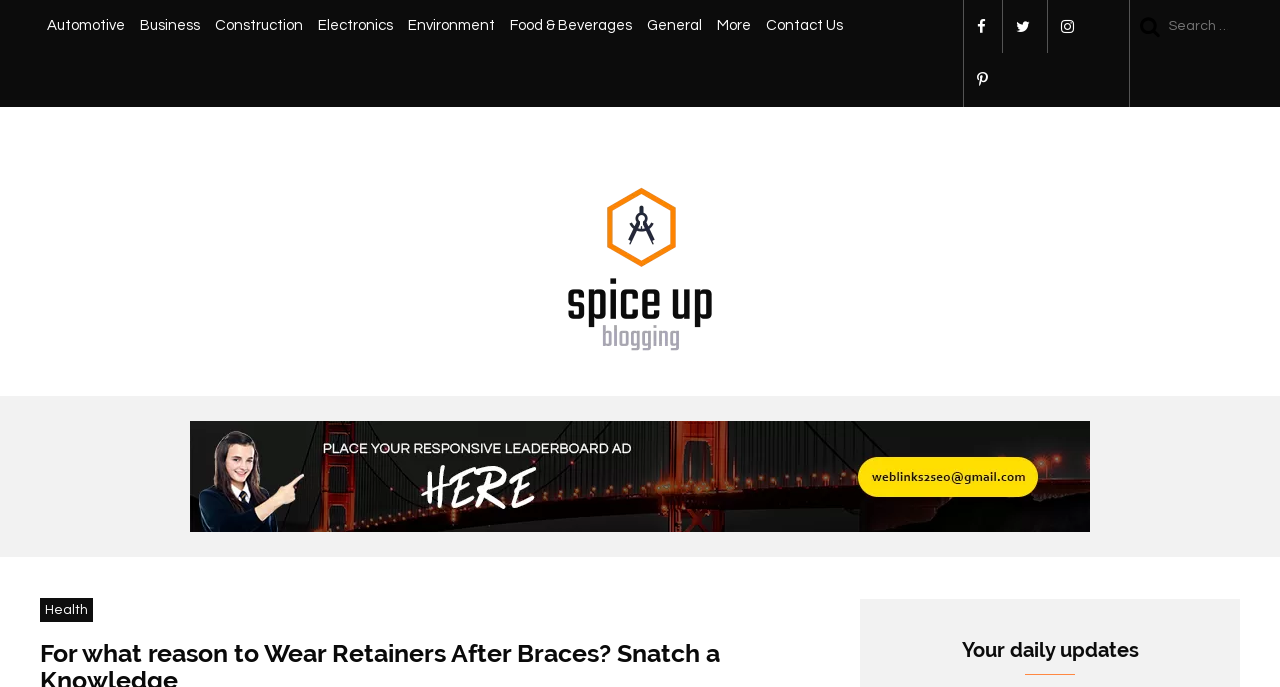Determine the bounding box of the UI element mentioned here: "Privacy Policy". The coordinates must be in the format [left, top, right, bottom] with values ranging from 0 to 1.

None